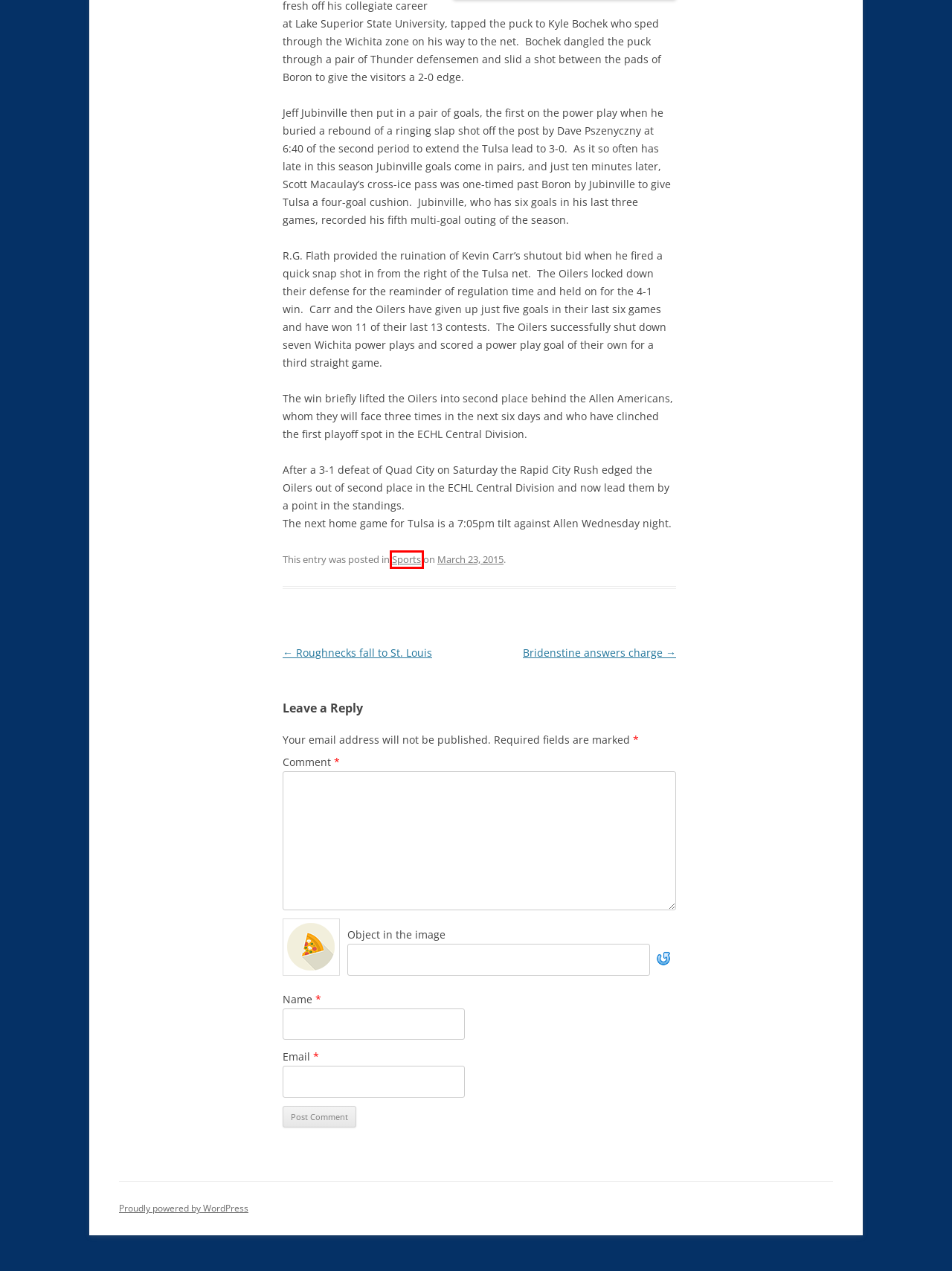You are presented with a screenshot of a webpage that includes a red bounding box around an element. Determine which webpage description best matches the page that results from clicking the element within the red bounding box. Here are the candidates:
A. Roughnecks fall to St. Louis | Tulsa Today
B. National Day of Prayer | Tulsa Today
C. Bridenstine answers charge | Tulsa Today
D. State agencies to sell land and property | Tulsa Today
E. Science says liberals are psychotic | Tulsa Today
F. Blog Tool, Publishing Platform, and CMS – WordPress.org
G. Contact | Tulsa Today
H. Sports | Tulsa Today

H